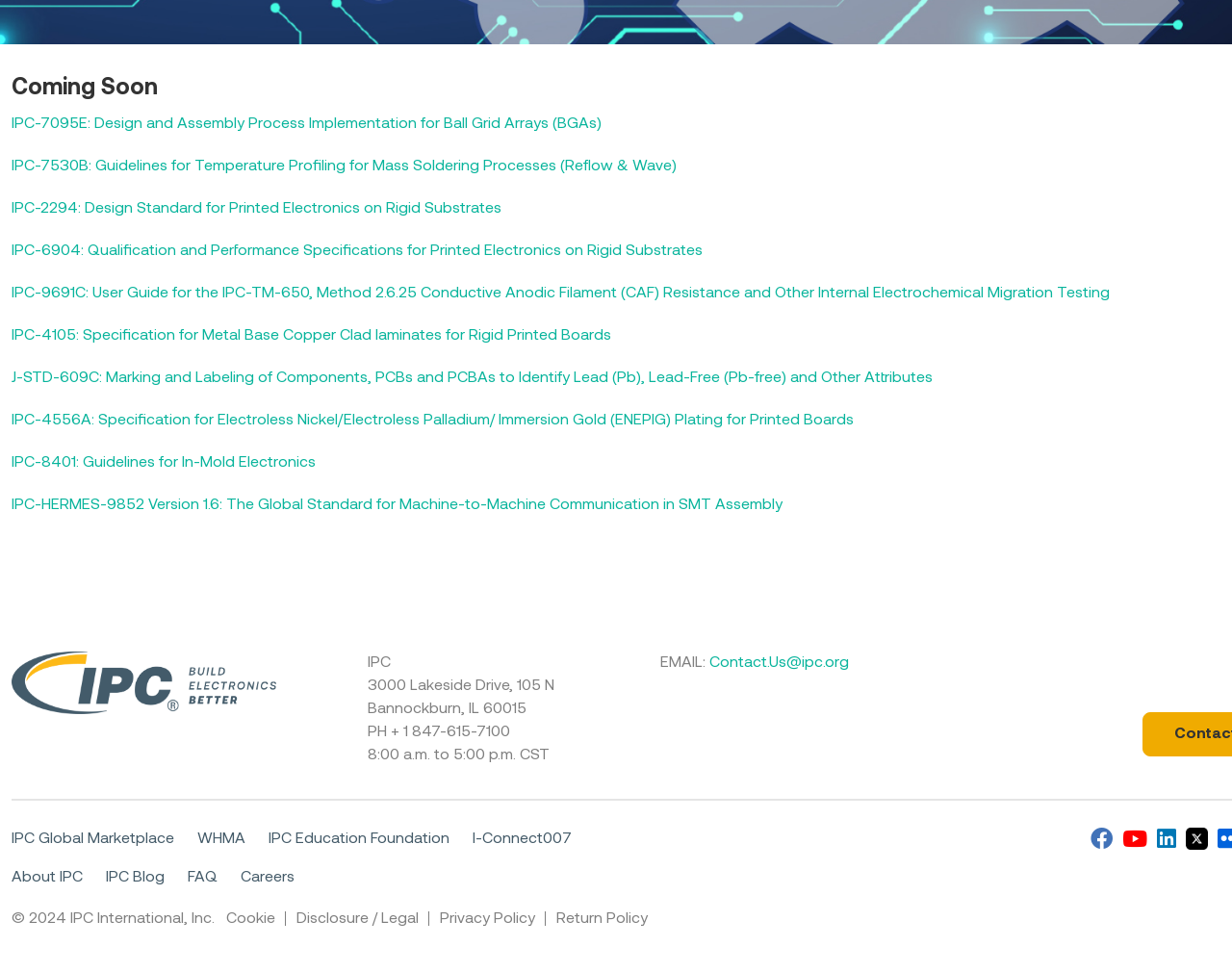Provide a one-word or short-phrase answer to the question:
What is the phone number of the organization?

1 847-615-7100